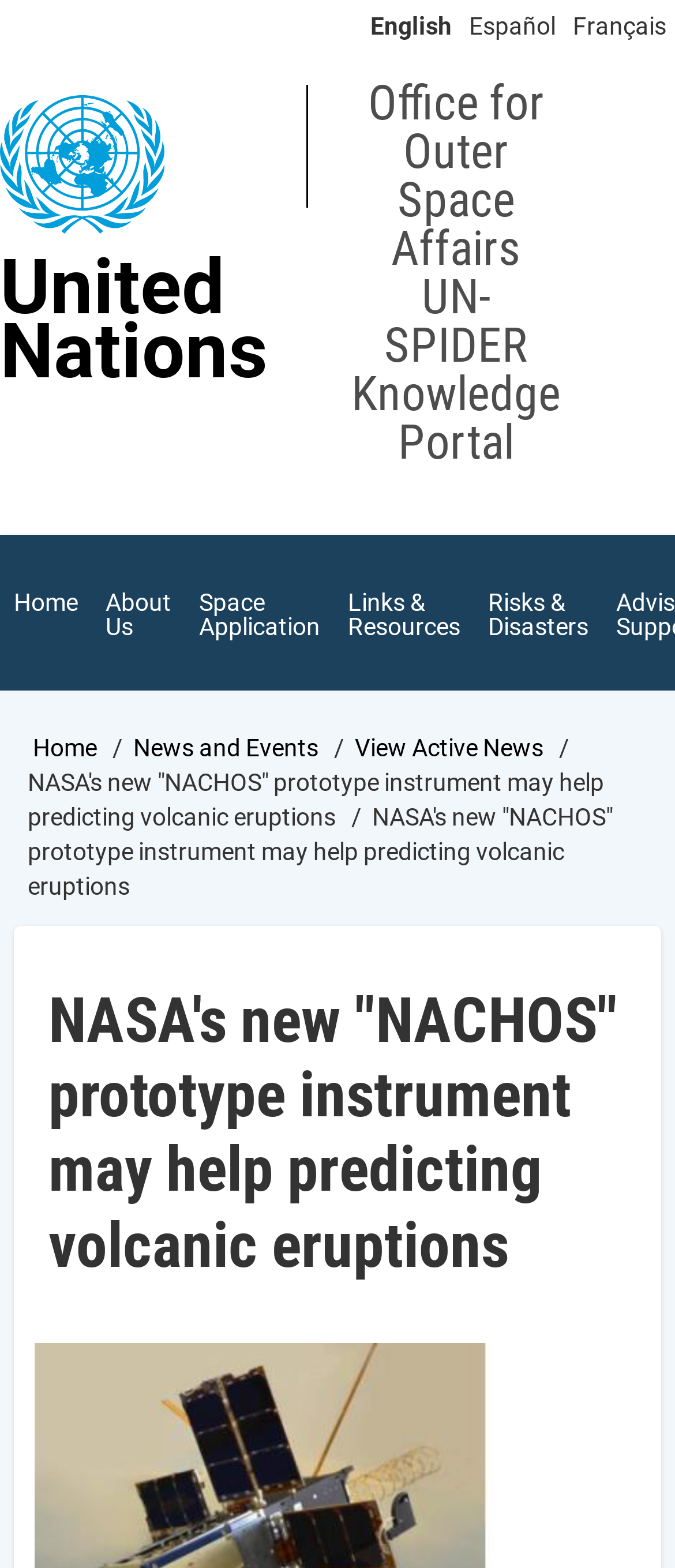What is the name of the organization?
Please provide a detailed answer to the question.

I determined the answer by looking at the site header section, where I found the static text 'United' and 'Nations' next to each other, indicating that the organization is the United Nations.